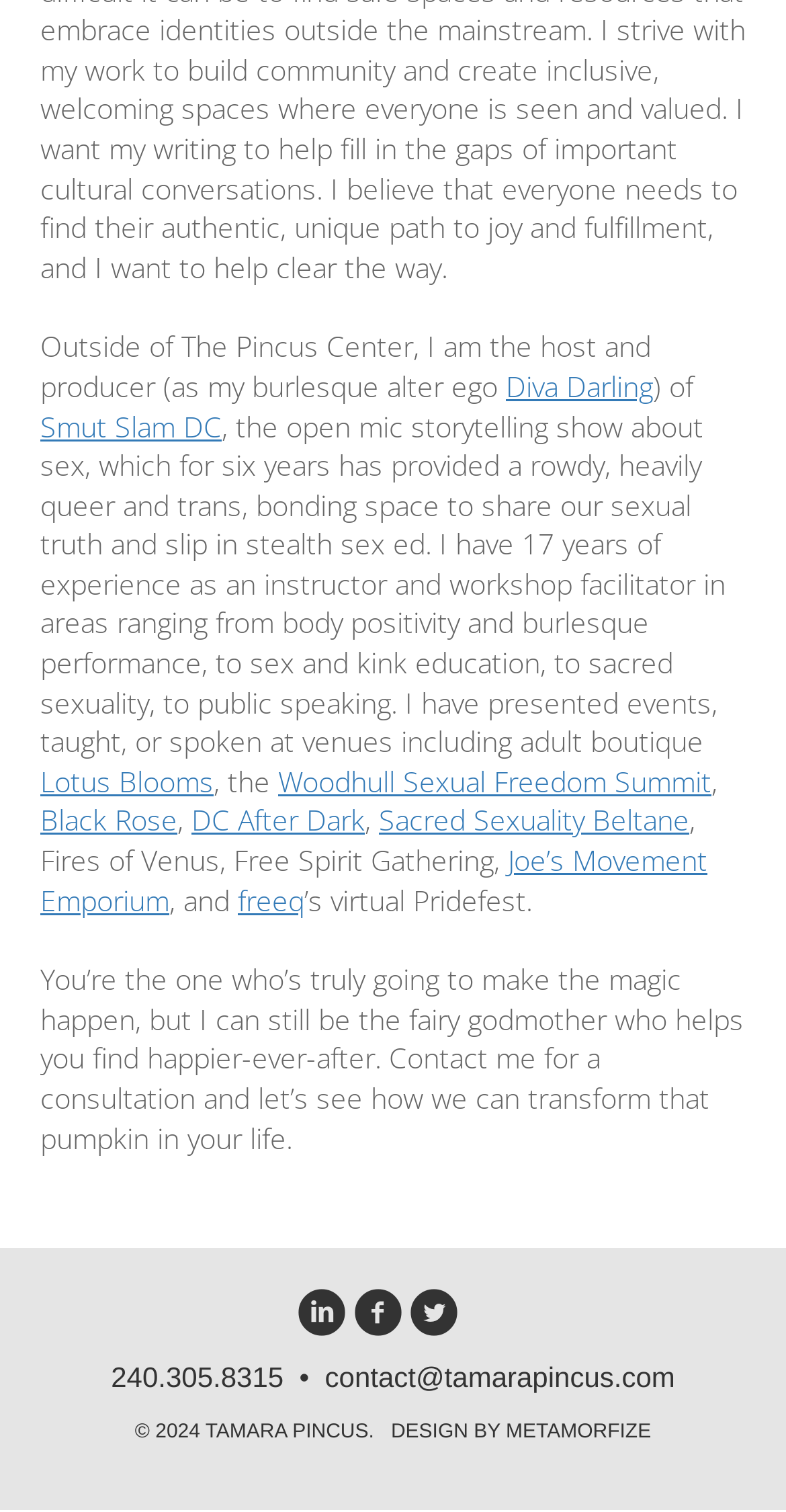How many links are there in the webpage?
Based on the screenshot, answer the question with a single word or phrase.

13